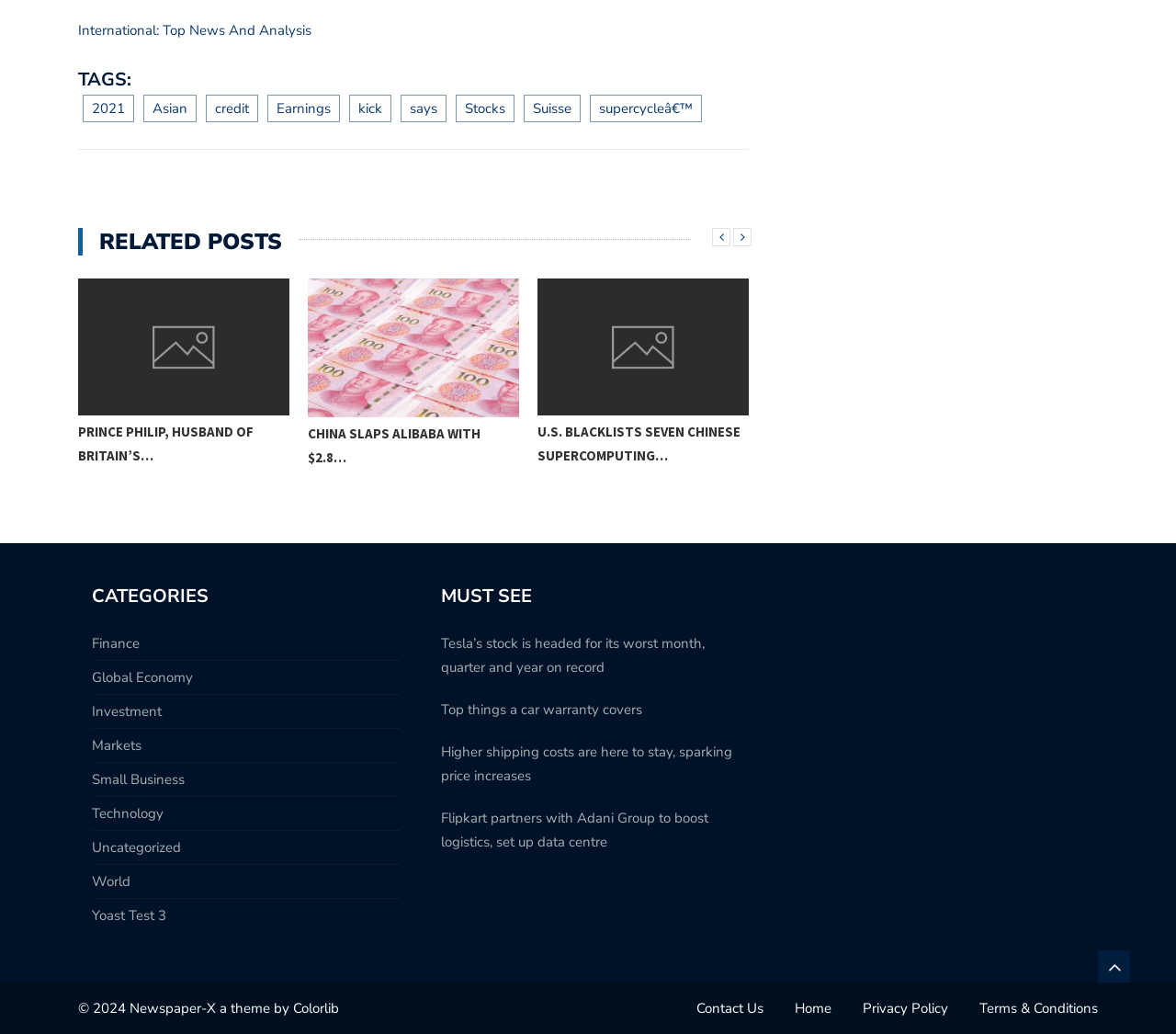What is the symbol represented by the link ''?
Using the image, answer in one word or phrase.

Facebook